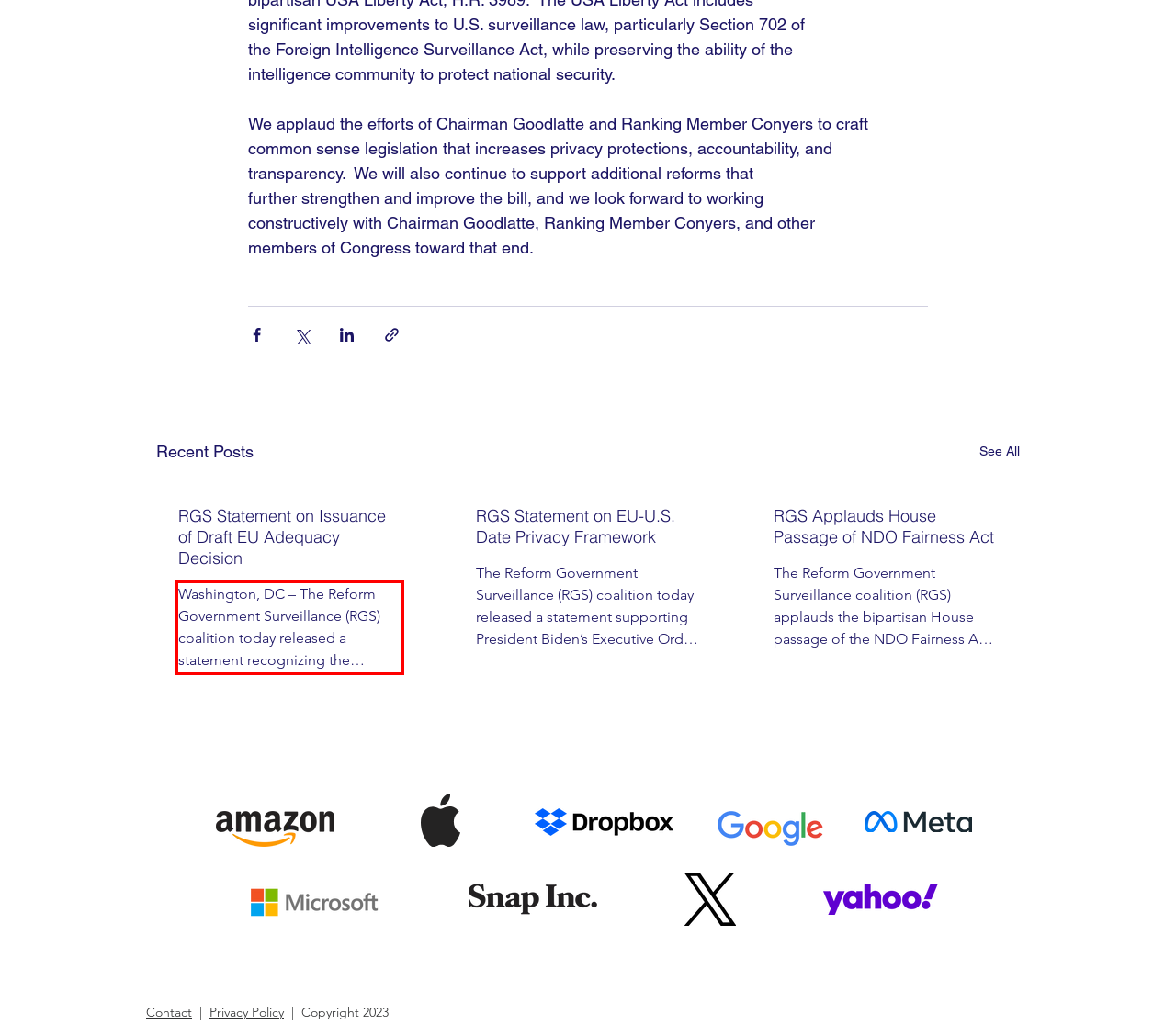Please examine the webpage screenshot containing a red bounding box and use OCR to recognize and output the text inside the red bounding box.

Washington, DC – The Reform Government Surveillance (RGS) coalition today released a statement recognizing the publication of the European Commission’s draft adequacy decision on the EU-U.S. Data Priv